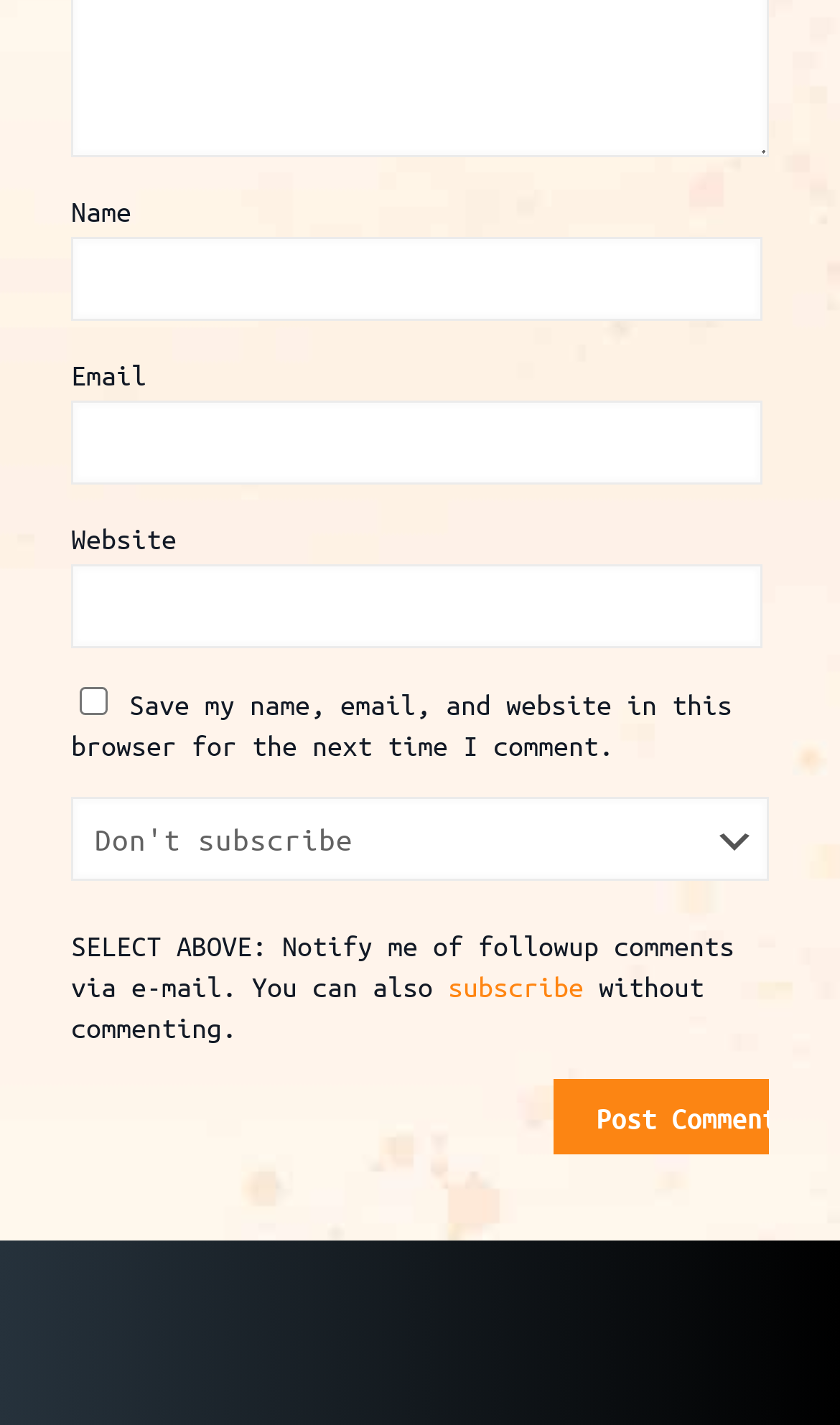What is the purpose of the checkbox?
Based on the image, answer the question in a detailed manner.

The checkbox is labeled 'Save my name, email, and website in this browser for the next time I comment.' This suggests that its purpose is to save the user's comment information for future use.